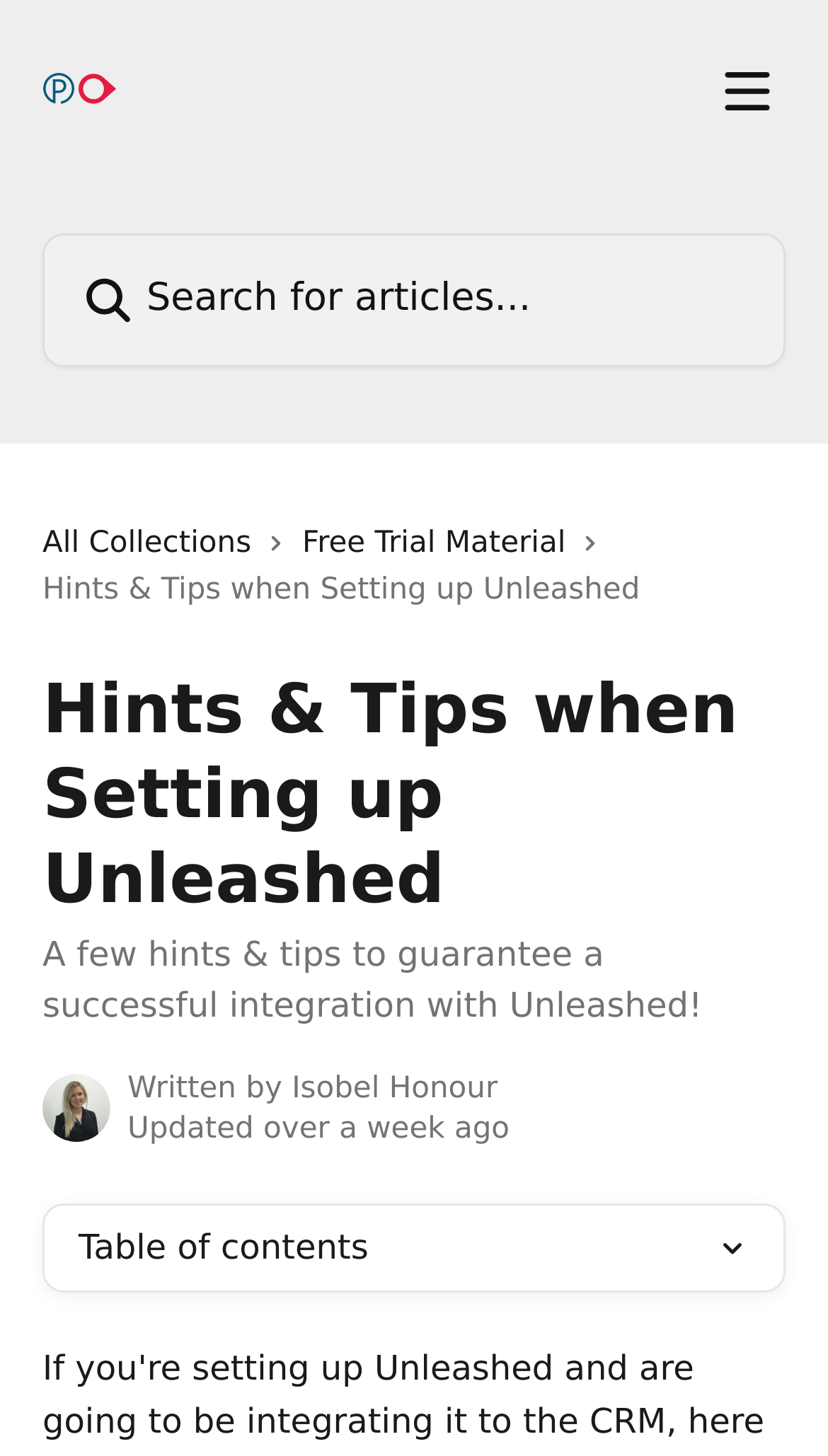When was the article last updated?
Look at the image and answer with only one word or phrase.

Over a week ago